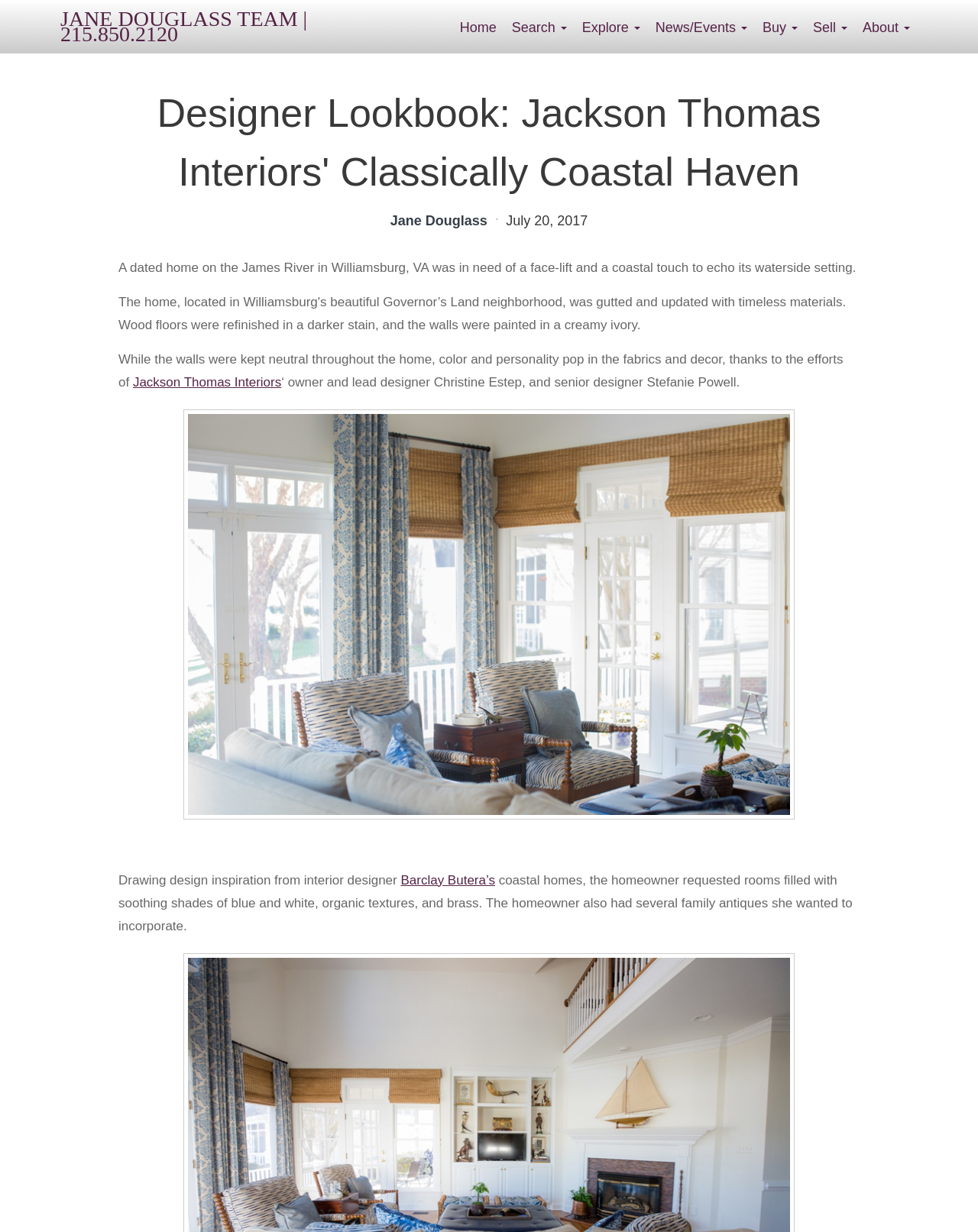Could you find the bounding box coordinates of the clickable area to complete this instruction: "Write a review"?

None